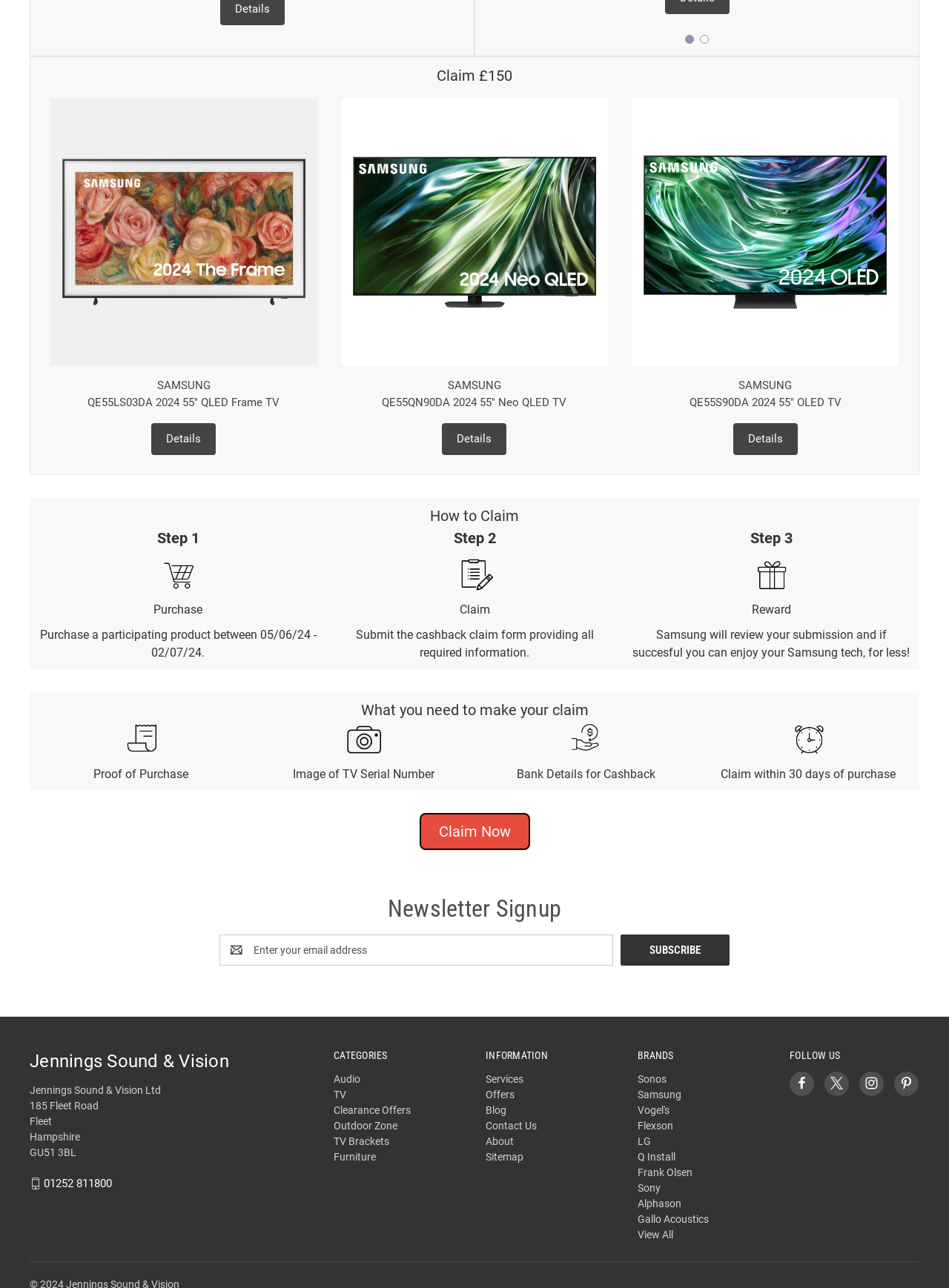Extract the bounding box coordinates for the UI element described as: "Details".

[0.773, 0.328, 0.84, 0.353]